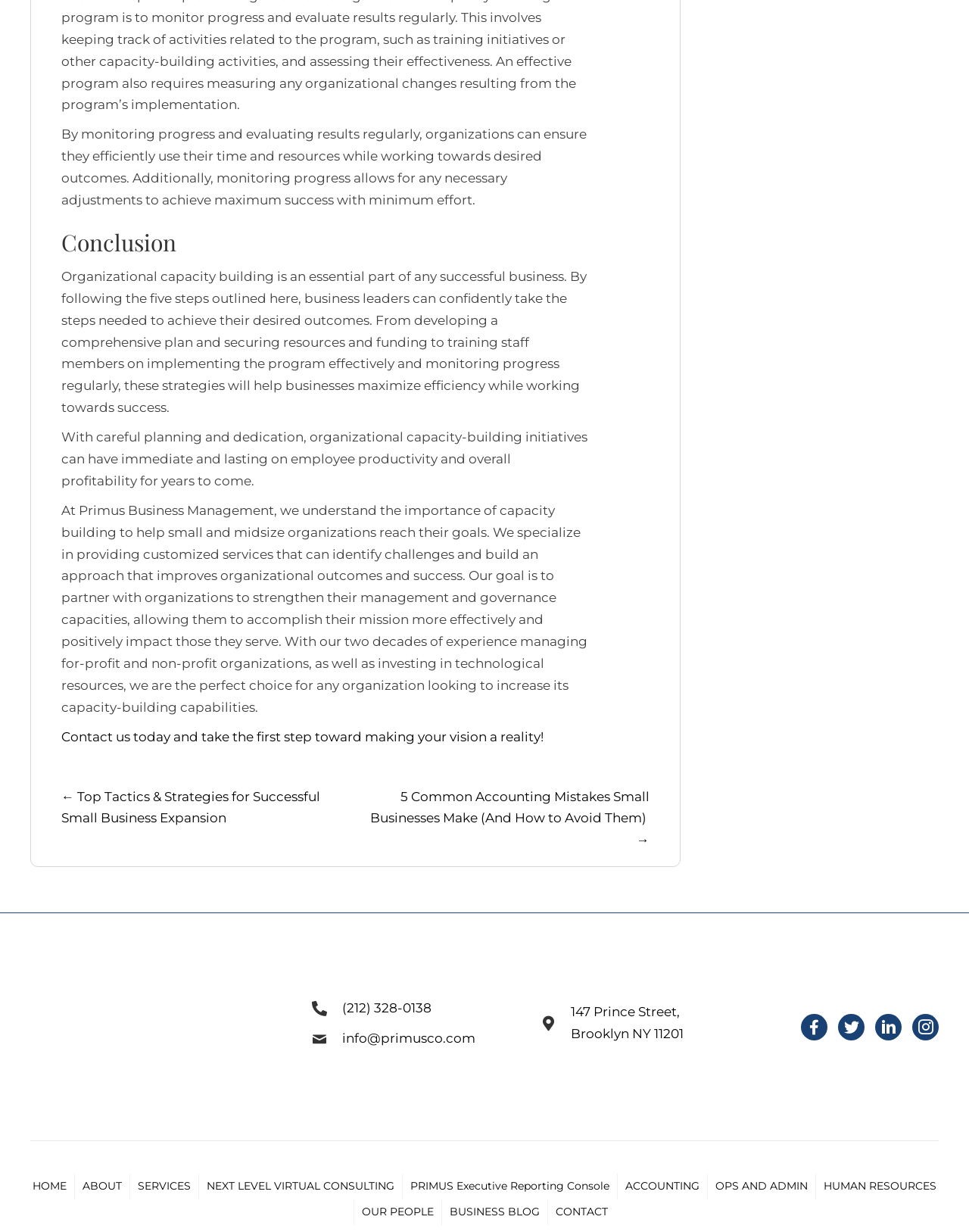Use a single word or phrase to answer the question: What type of services does the company provide?

Customized services for organizational capacity building